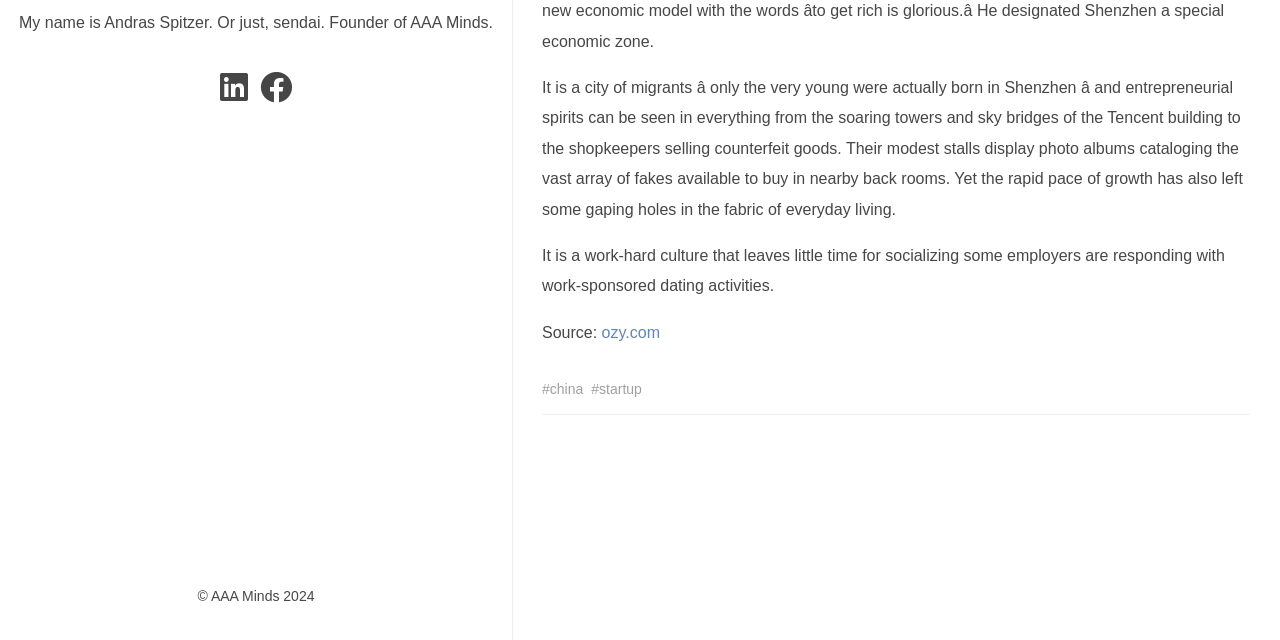Find the bounding box coordinates for the HTML element described as: "china". The coordinates should consist of four float values between 0 and 1, i.e., [left, top, right, bottom].

[0.423, 0.595, 0.456, 0.62]